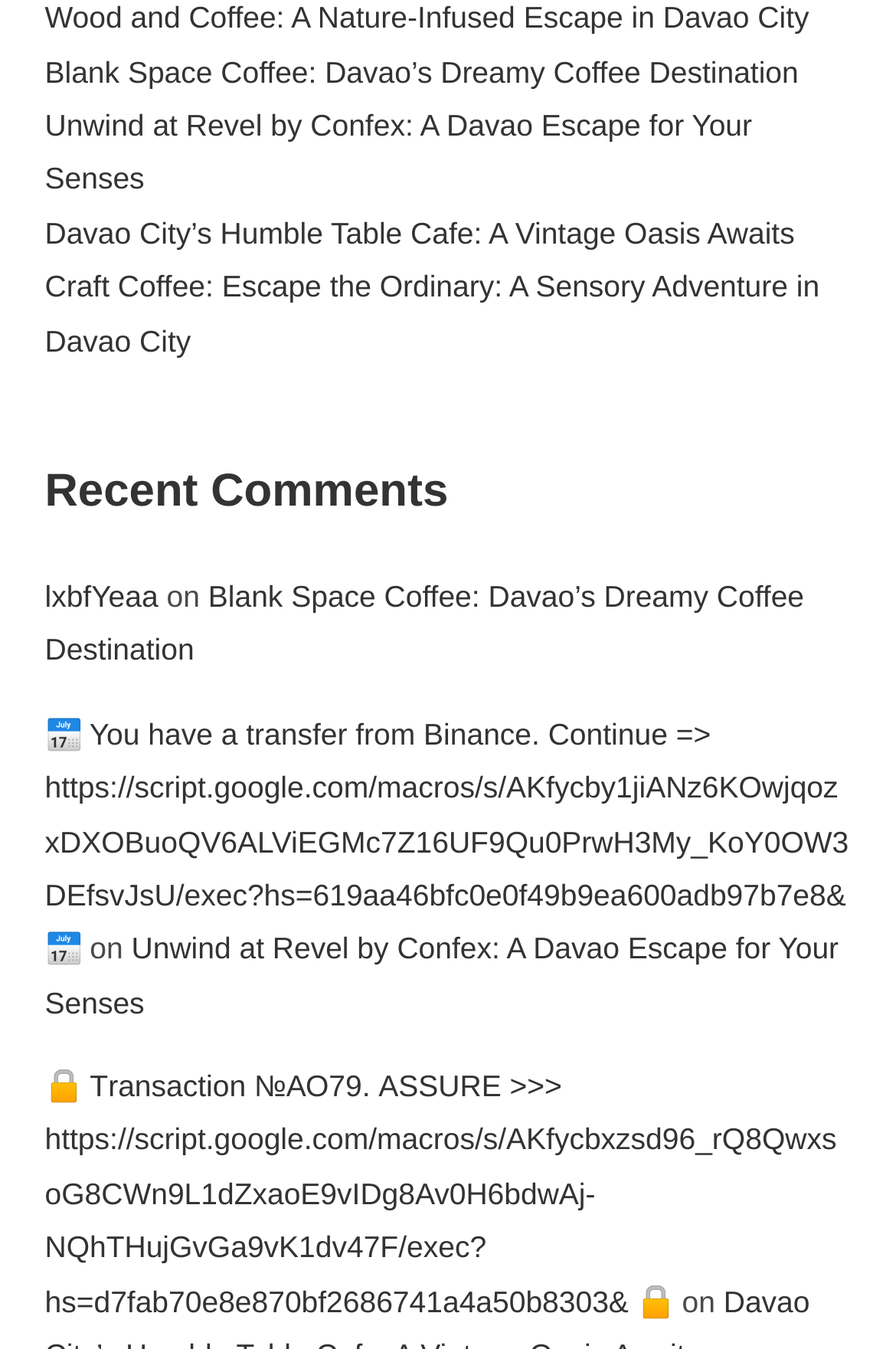What is the title of the first article?
From the image, respond using a single word or phrase.

Wood and Coffee